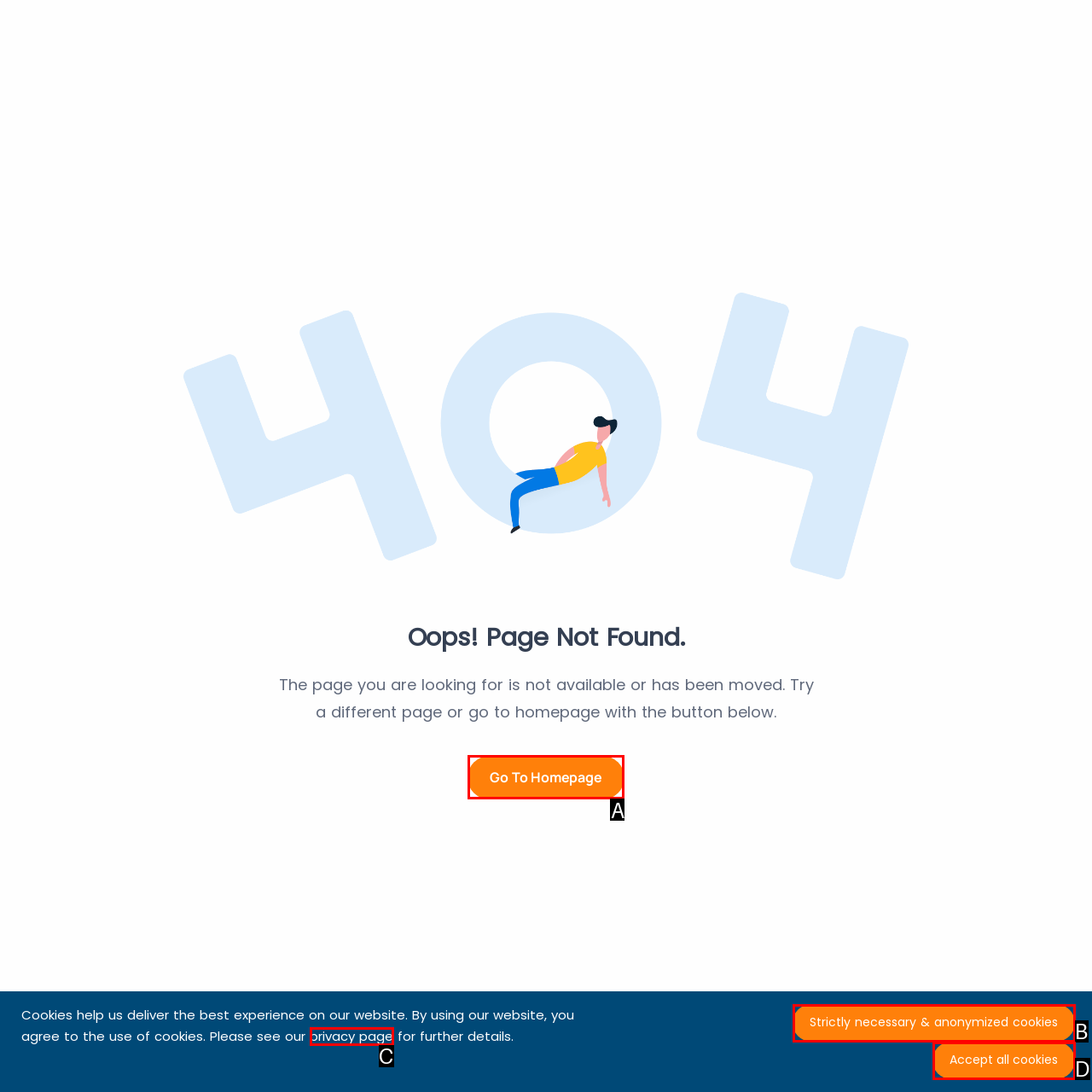Determine which option matches the element description: Go to Homepage
Reply with the letter of the appropriate option from the options provided.

A